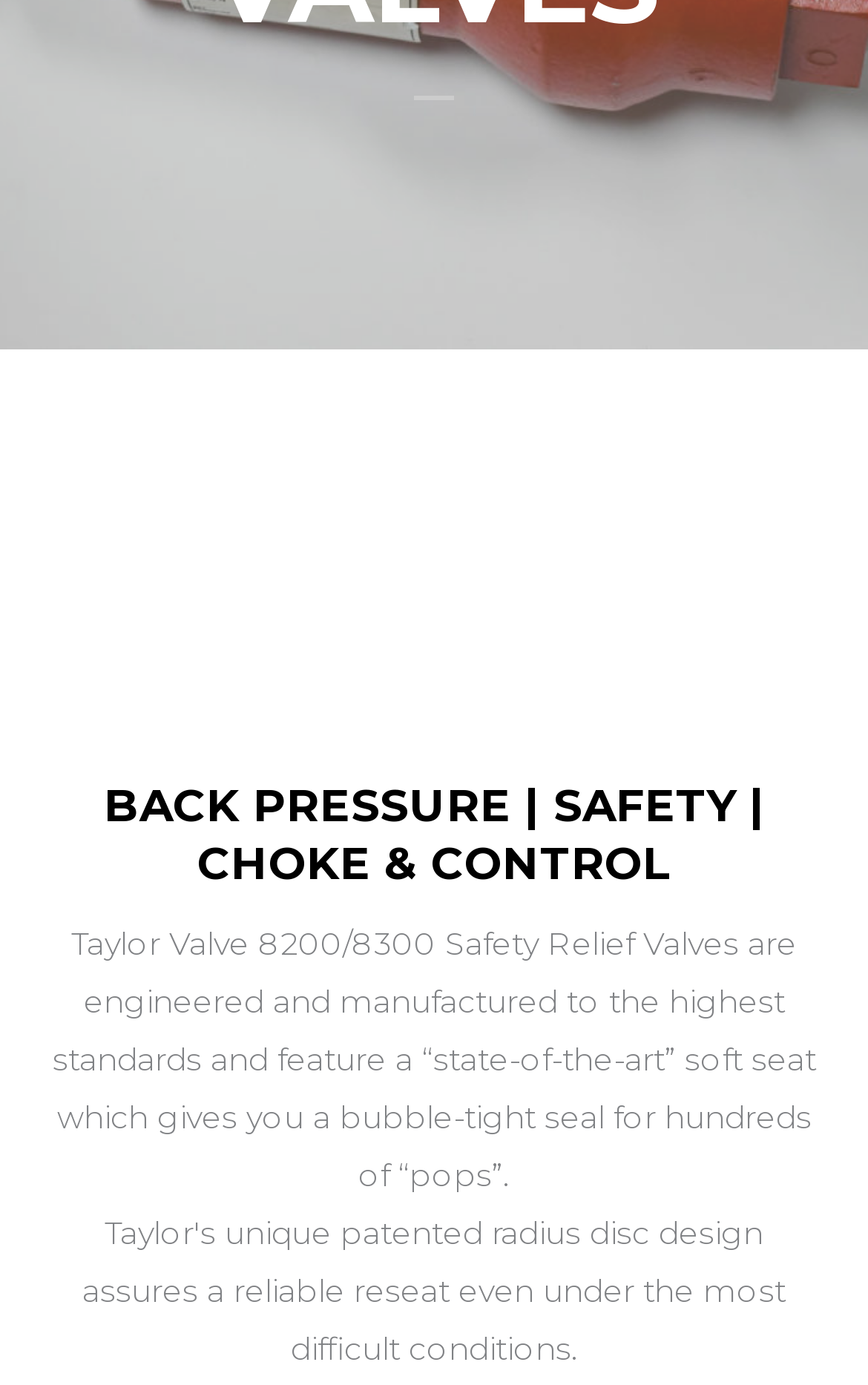What is the feature of the valve's seat?
We need a detailed and meticulous answer to the question.

I found the answer by reading the StaticText element which mentions '...feature a “state-of-the-art” soft seat...'.